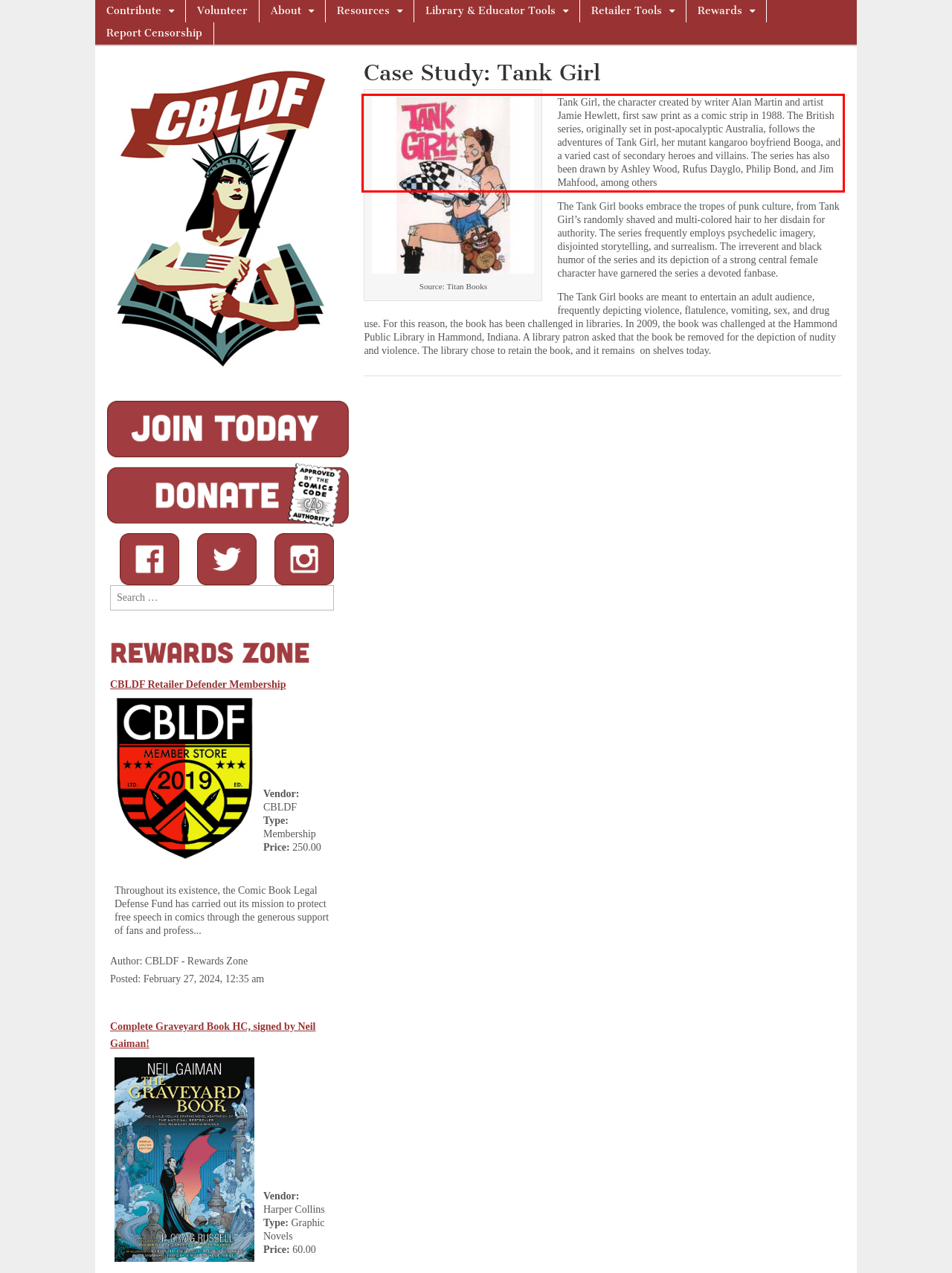In the given screenshot, locate the red bounding box and extract the text content from within it.

Tank Girl, the character created by writer Alan Martin and artist Jamie Hewlett, first saw print as a comic strip in 1988. The British series, originally set in post-apocalyptic Australia, follows the adventures of Tank Girl, her mutant kangaroo boyfriend Booga, and a varied cast of secondary heroes and villains. The series has also been drawn by Ashley Wood, Rufus Dayglo, Philip Bond, and Jim Mahfood, among others